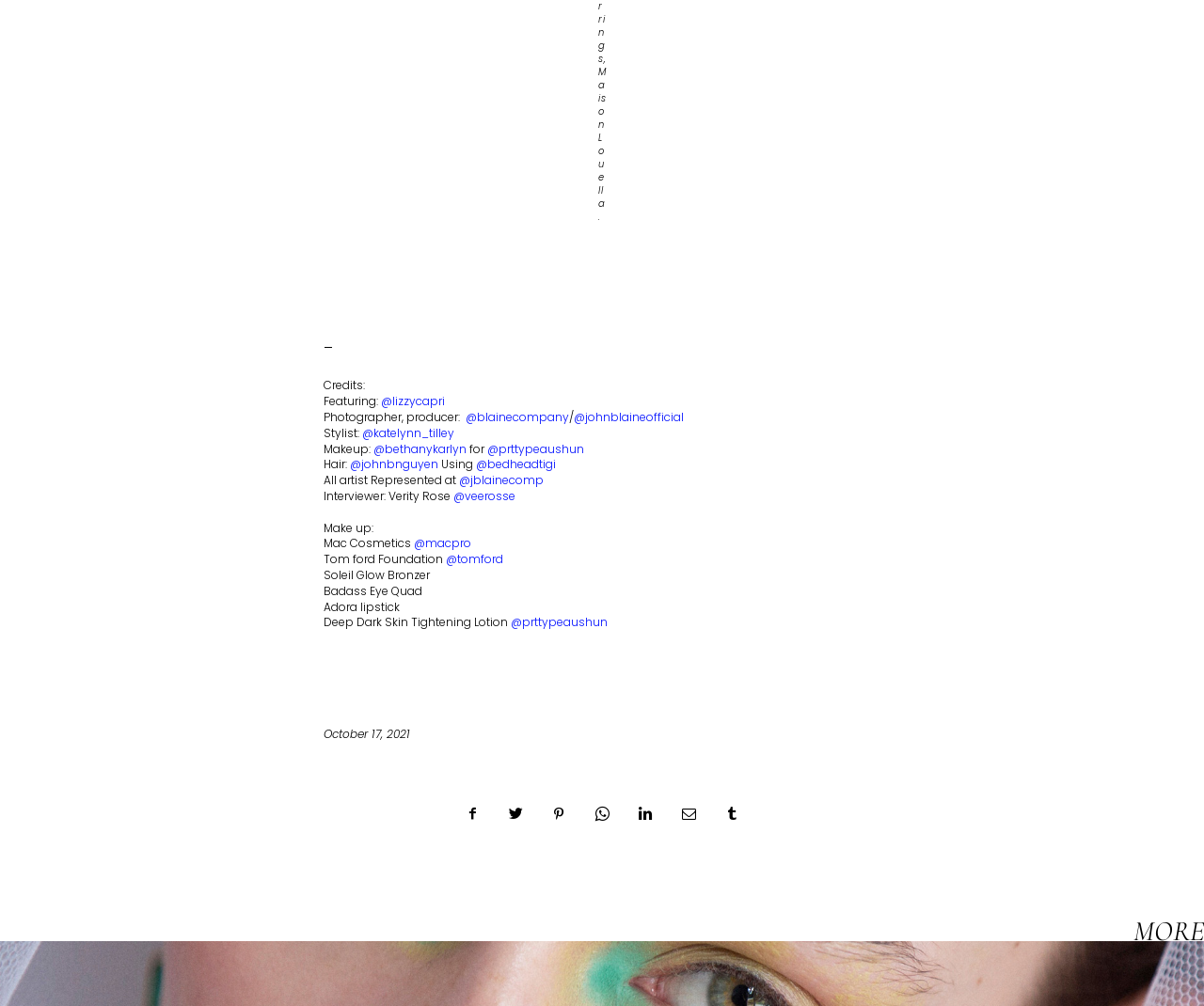Give a concise answer using one word or a phrase to the following question:
What is the brand of the foundation used?

Tom Ford